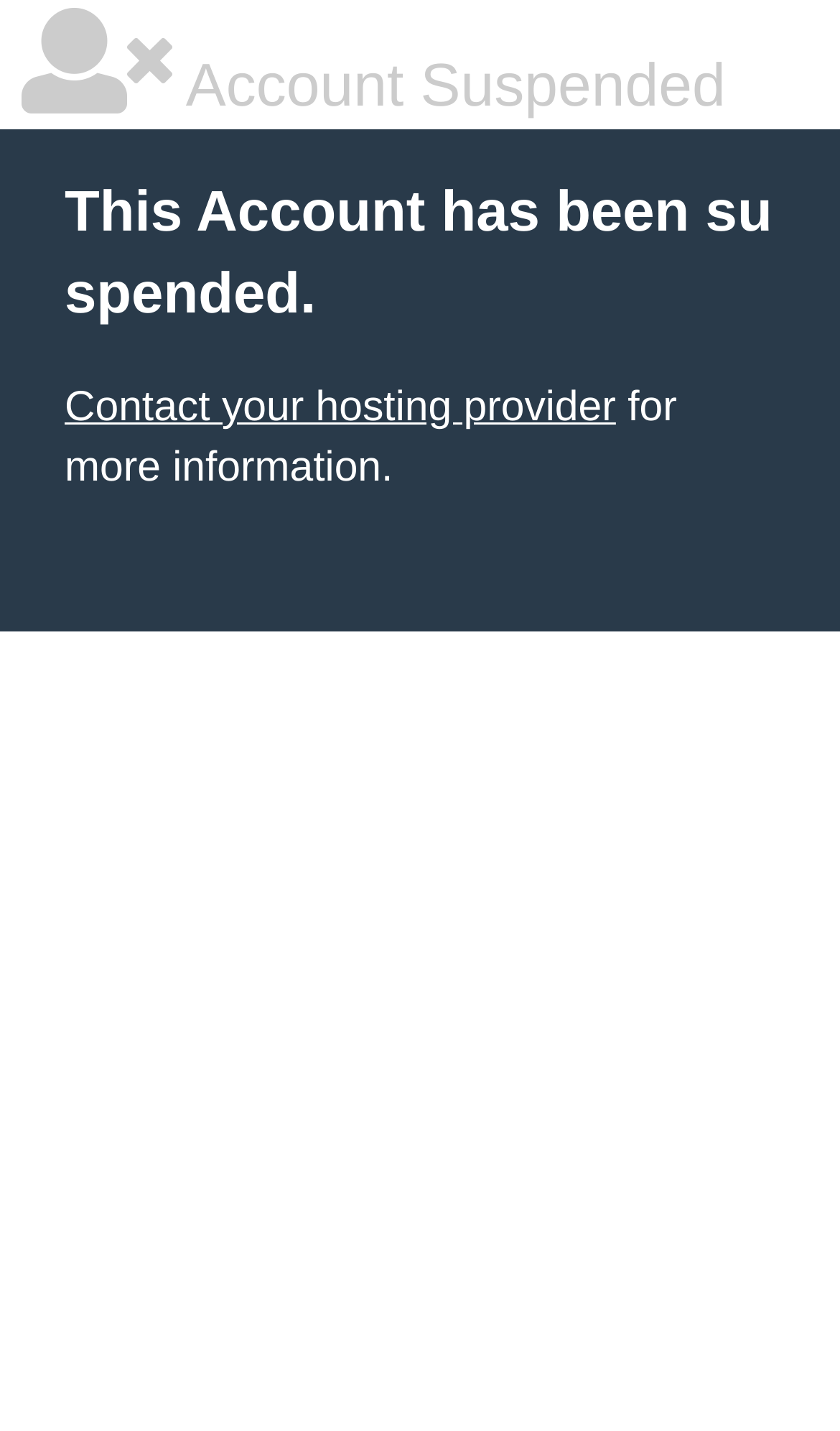Find the bounding box coordinates for the HTML element described in this sentence: "Contact your hosting provider". Provide the coordinates as four float numbers between 0 and 1, in the format [left, top, right, bottom].

[0.077, 0.268, 0.733, 0.301]